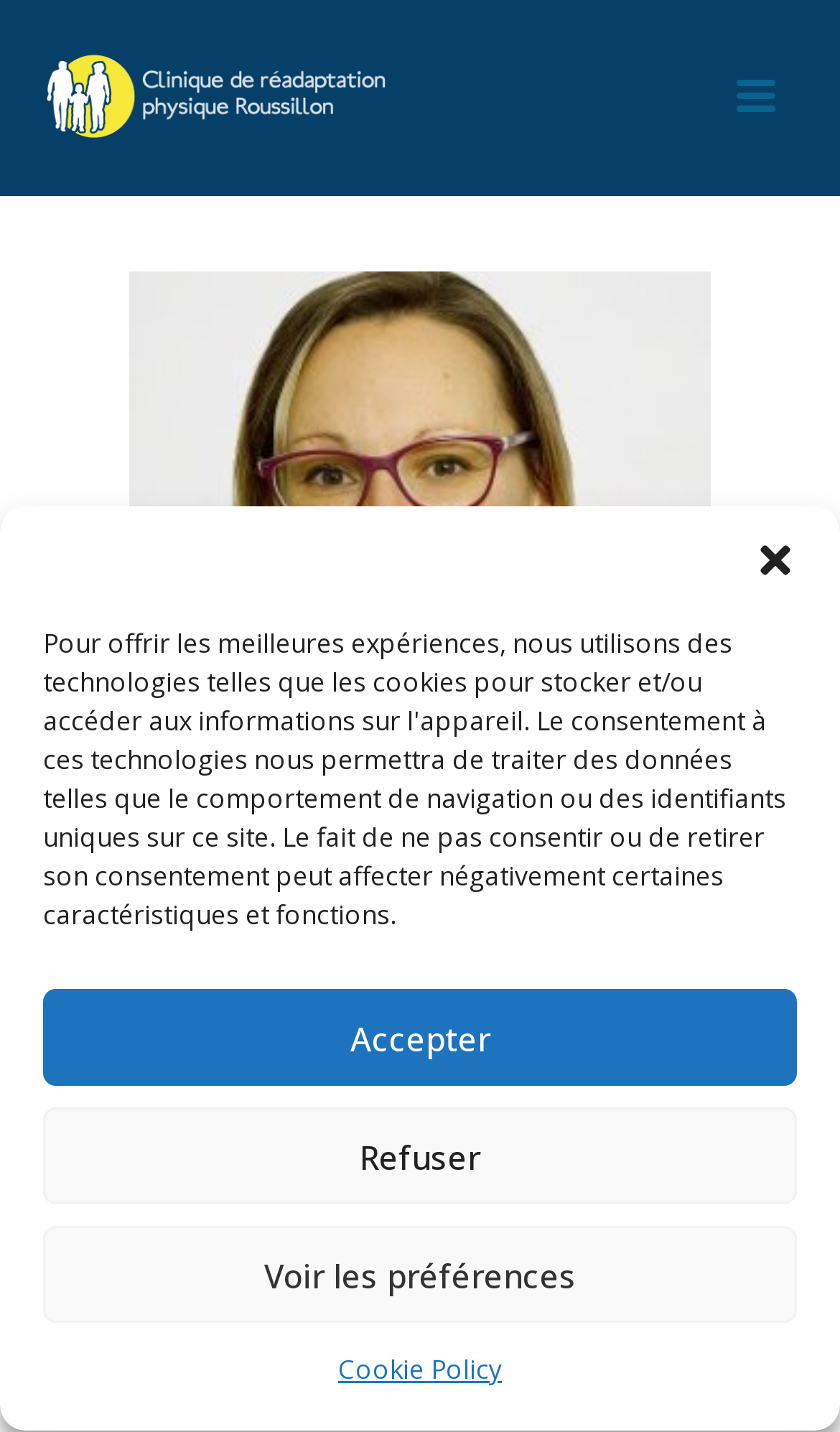Determine the bounding box of the UI element mentioned here: "Accepter". The coordinates must be in the format [left, top, right, bottom] with values ranging from 0 to 1.

[0.051, 0.691, 0.949, 0.758]